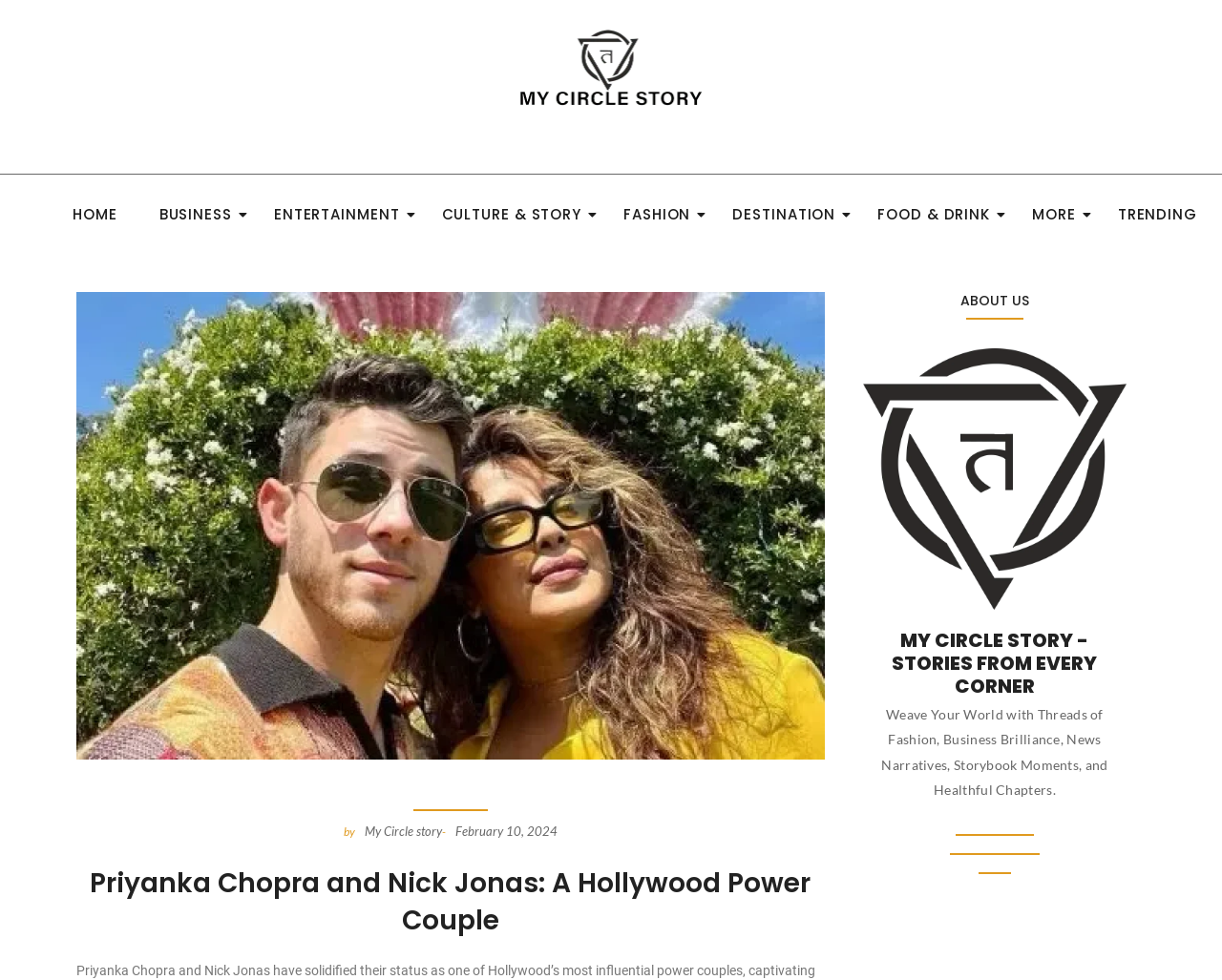What is the date of the article?
Using the image as a reference, give an elaborate response to the question.

I found the date of the article by looking at the StaticText element that says 'February 10, 2024'.